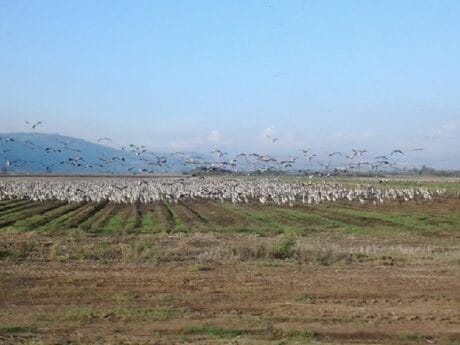How many cranes flock to the Hula Valley in late autumn?
Analyze the image and provide a thorough answer to the question.

According to the caption, it is estimated that up to 40,000 cranes flock to the Hula Valley in late autumn, making it a critical stopover for thousands of migrating birds each year.